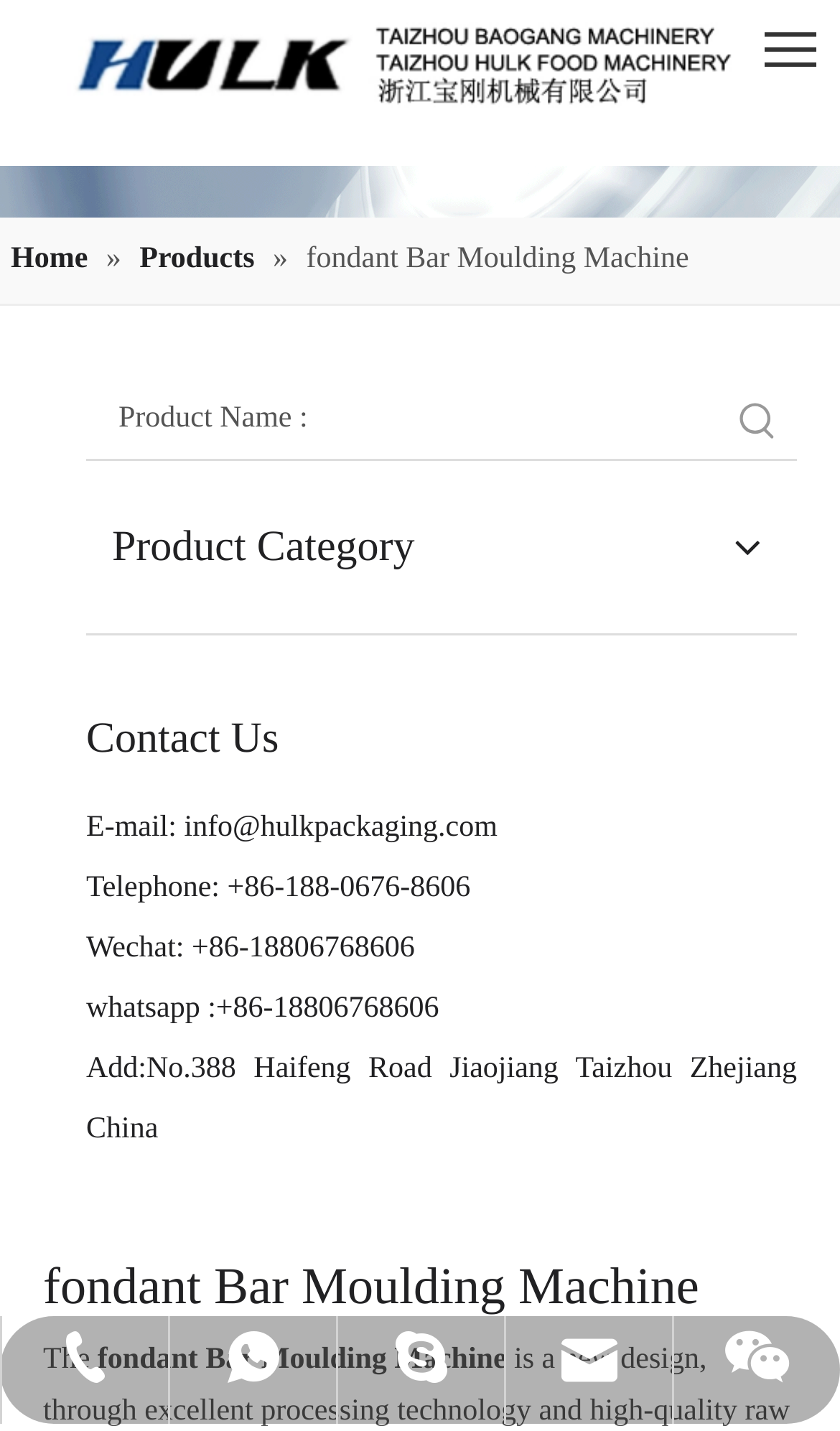Locate the bounding box coordinates of the area you need to click to fulfill this instruction: 'Click on the 'Home' link'. The coordinates must be in the form of four float numbers ranging from 0 to 1: [left, top, right, bottom].

[0.013, 0.336, 0.114, 0.359]